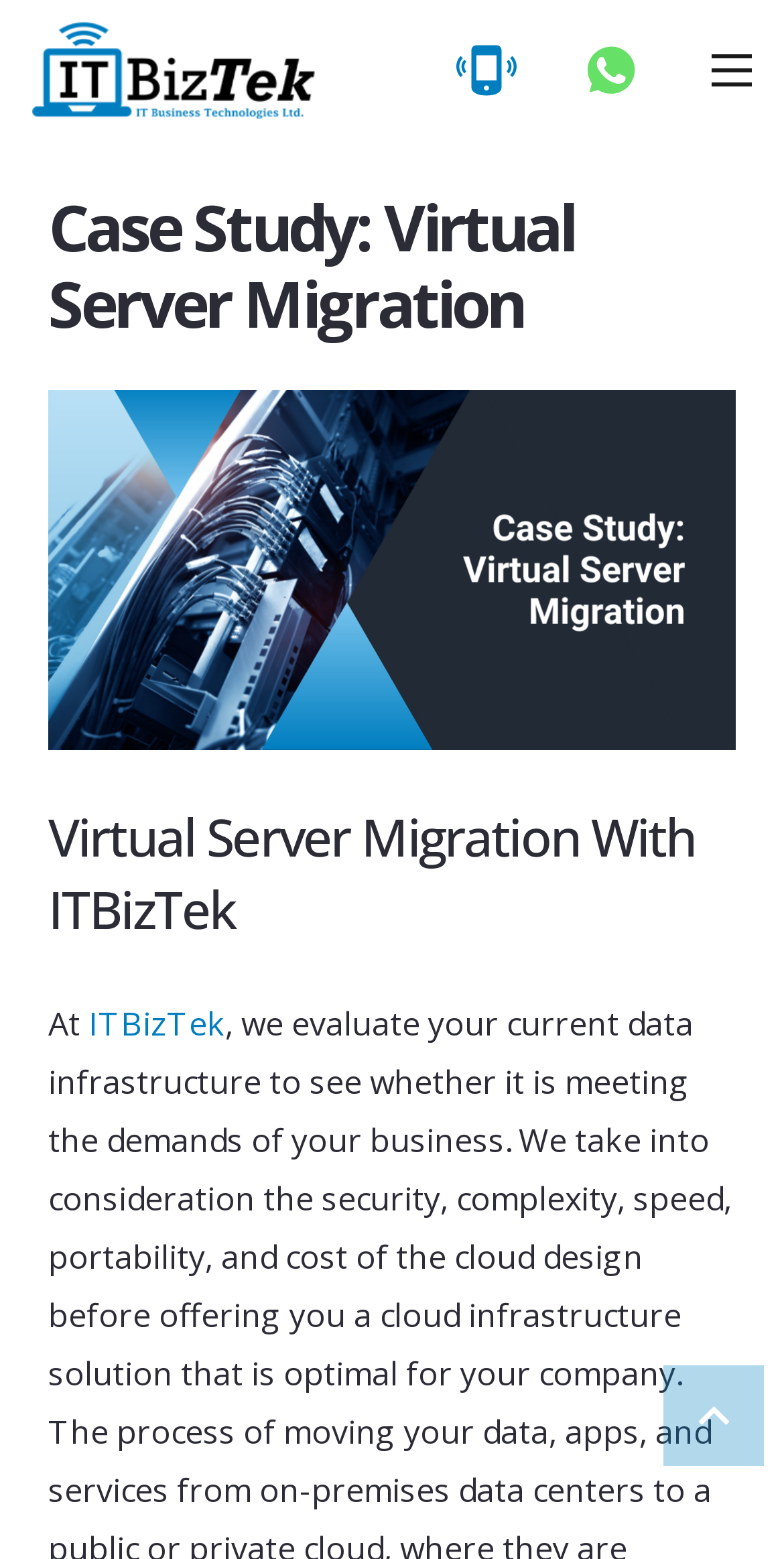Use a single word or phrase to answer the question: How many images are present on the page?

3